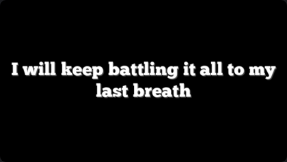Give a concise answer using only one word or phrase for this question:
What is the tone conveyed by the phrase?

resilience and determination